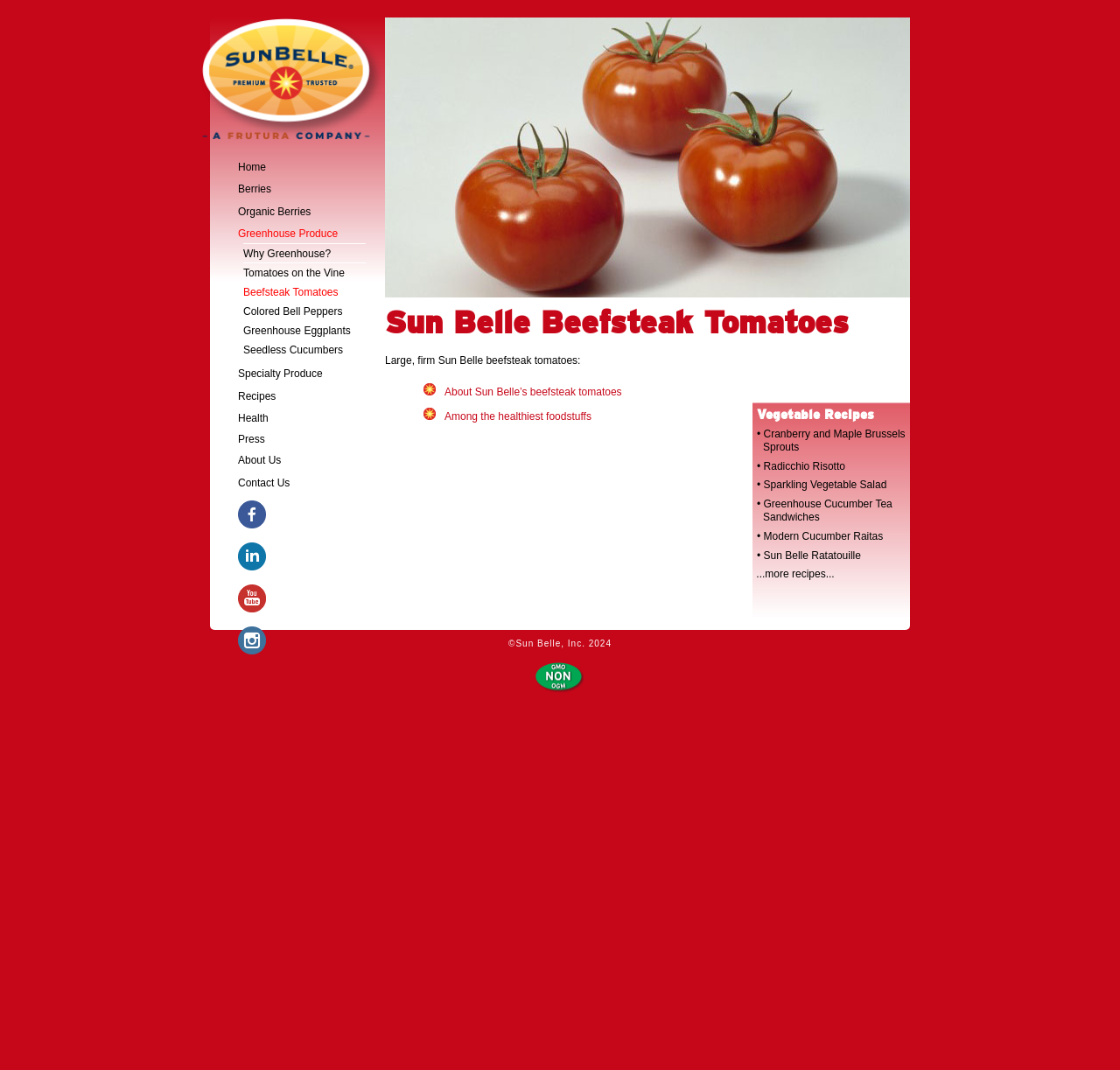Please identify the bounding box coordinates of the area that needs to be clicked to follow this instruction: "Click on the Home link".

[0.212, 0.149, 0.244, 0.163]